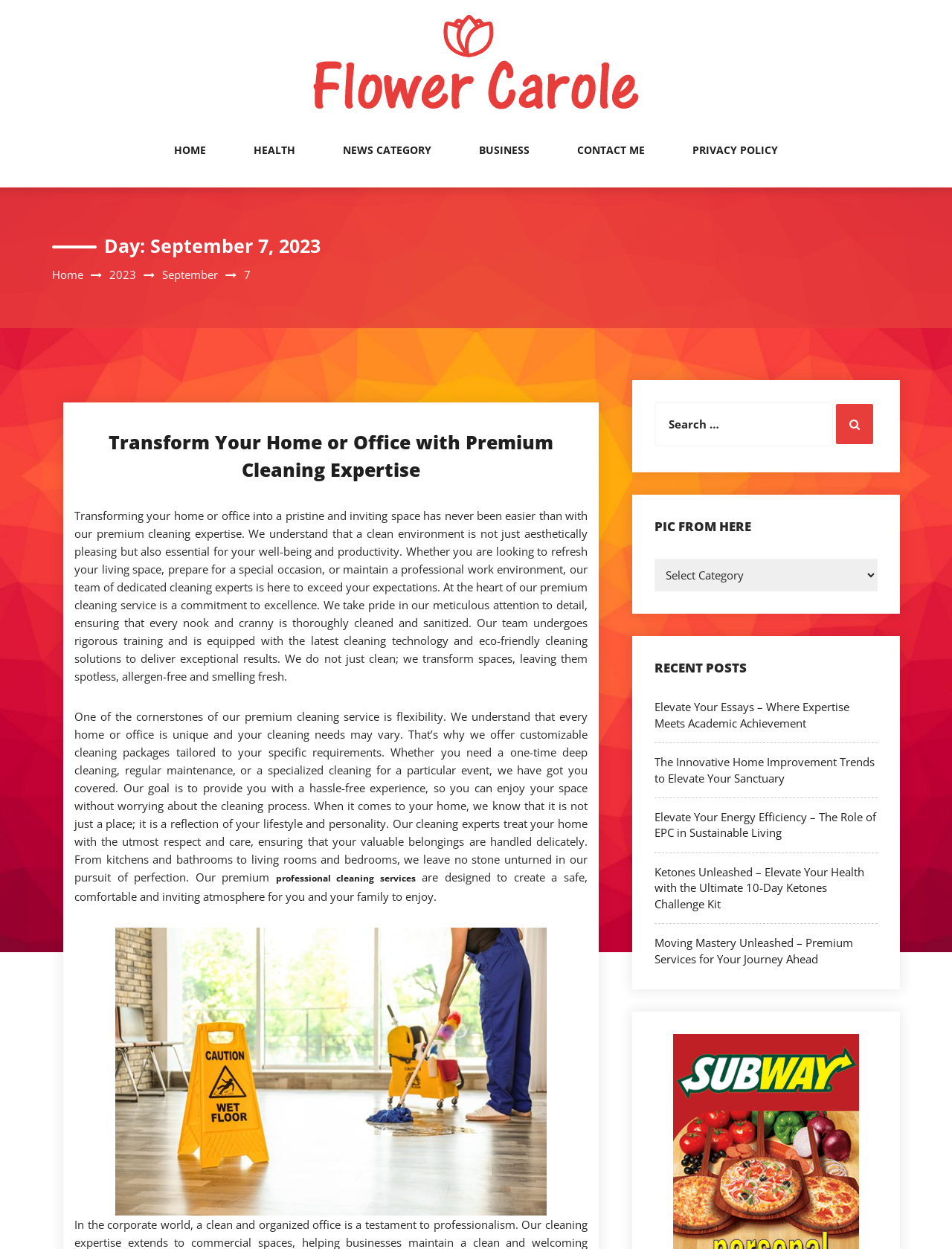Generate a detailed explanation of the webpage's features and information.

The webpage is a blog with a focus on powerful facts. At the top, there is a header section with a title "September 7, 2023 – Blog | Delve through powerfulfacts" and an image with the same title. Below the header, there is a navigation menu with links to "HOME", "HEALTH", "NEWS CATEGORY", "BUSINESS", "CONTACT ME", and "PRIVACY POLICY".

On the left side of the page, there is a section with a heading "Day: September 7, 2023" and three links to "Home", "2023", and "September". Below this section, there is a prominent heading "Transform Your Home or Office with Premium Cleaning Expertise" with a link to the same title. This is followed by a long paragraph of text describing the benefits of premium cleaning services, including flexibility, attention to detail, and eco-friendly cleaning solutions.

The text is divided into two sections, with the first section describing the importance of a clean environment and the second section highlighting the customizable cleaning packages offered. There is also a link to "professional cleaning services" and an image related to the topic.

On the right side of the page, there is a search bar with a label "Search for:" and a button to submit the search query. Below the search bar, there is a heading "PIC FROM HERE" with a dropdown menu and a button. Further down, there is a heading "RECENT POSTS" with five links to recent articles, including "Elevate Your Essays – Where Expertise Meets Academic Achievement", "The Innovative Home Improvement Trends to Elevate Your Sanctuary", and others.